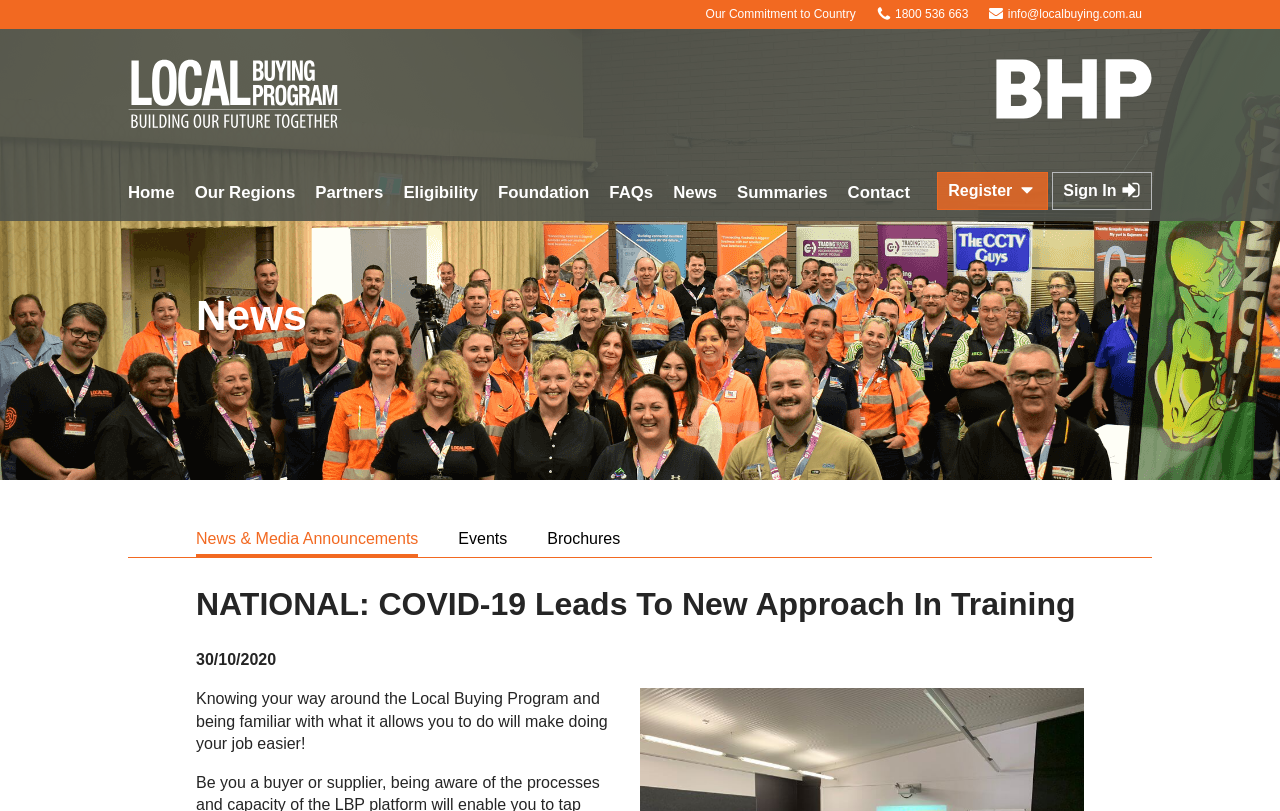Identify the bounding box coordinates of the element that should be clicked to fulfill this task: "Click on the 'Contact' link". The coordinates should be provided as four float numbers between 0 and 1, i.e., [left, top, right, bottom].

[0.654, 0.224, 0.719, 0.272]